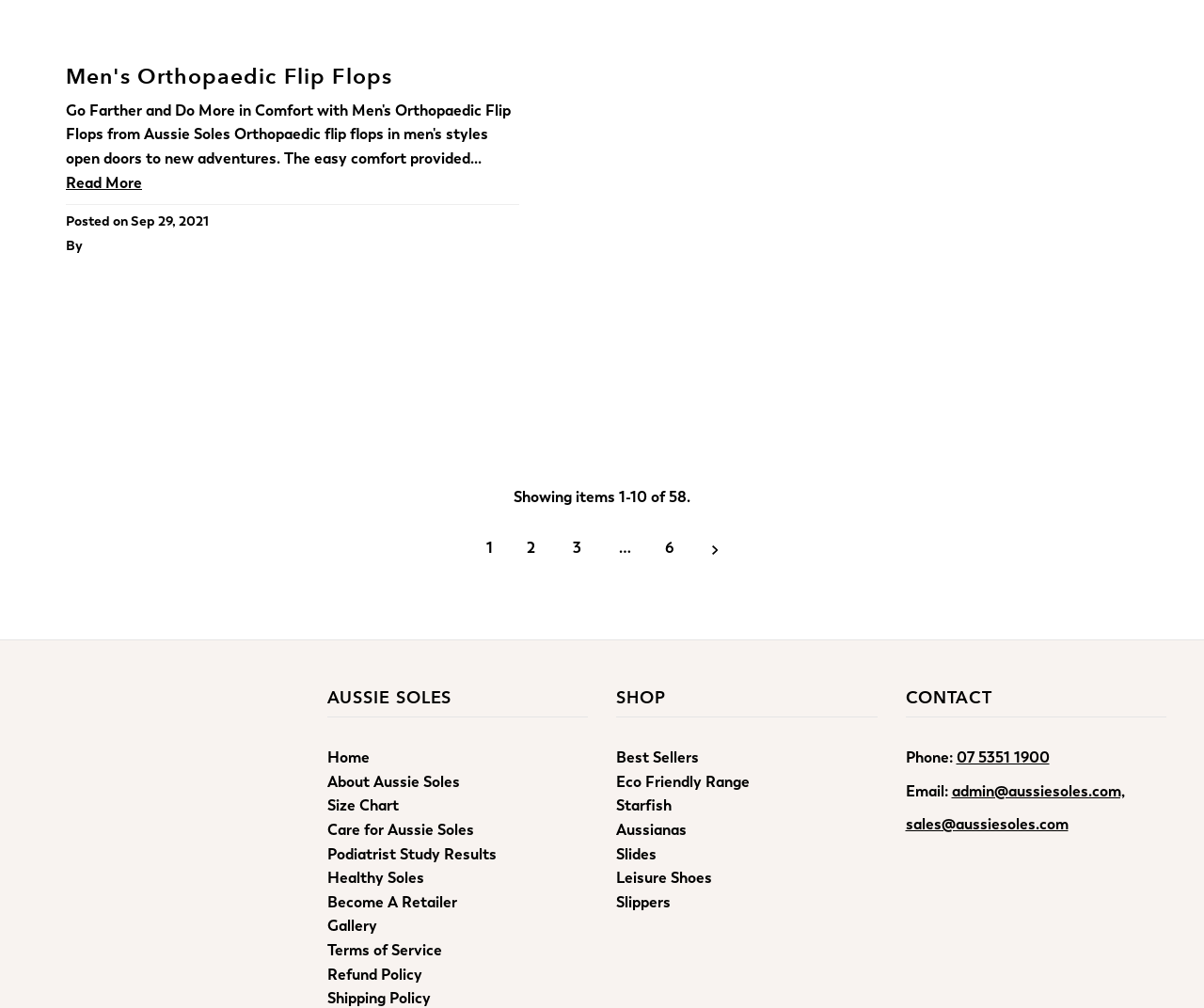Show the bounding box coordinates of the region that should be clicked to follow the instruction: "Visit the home page."

[0.271, 0.743, 0.307, 0.76]